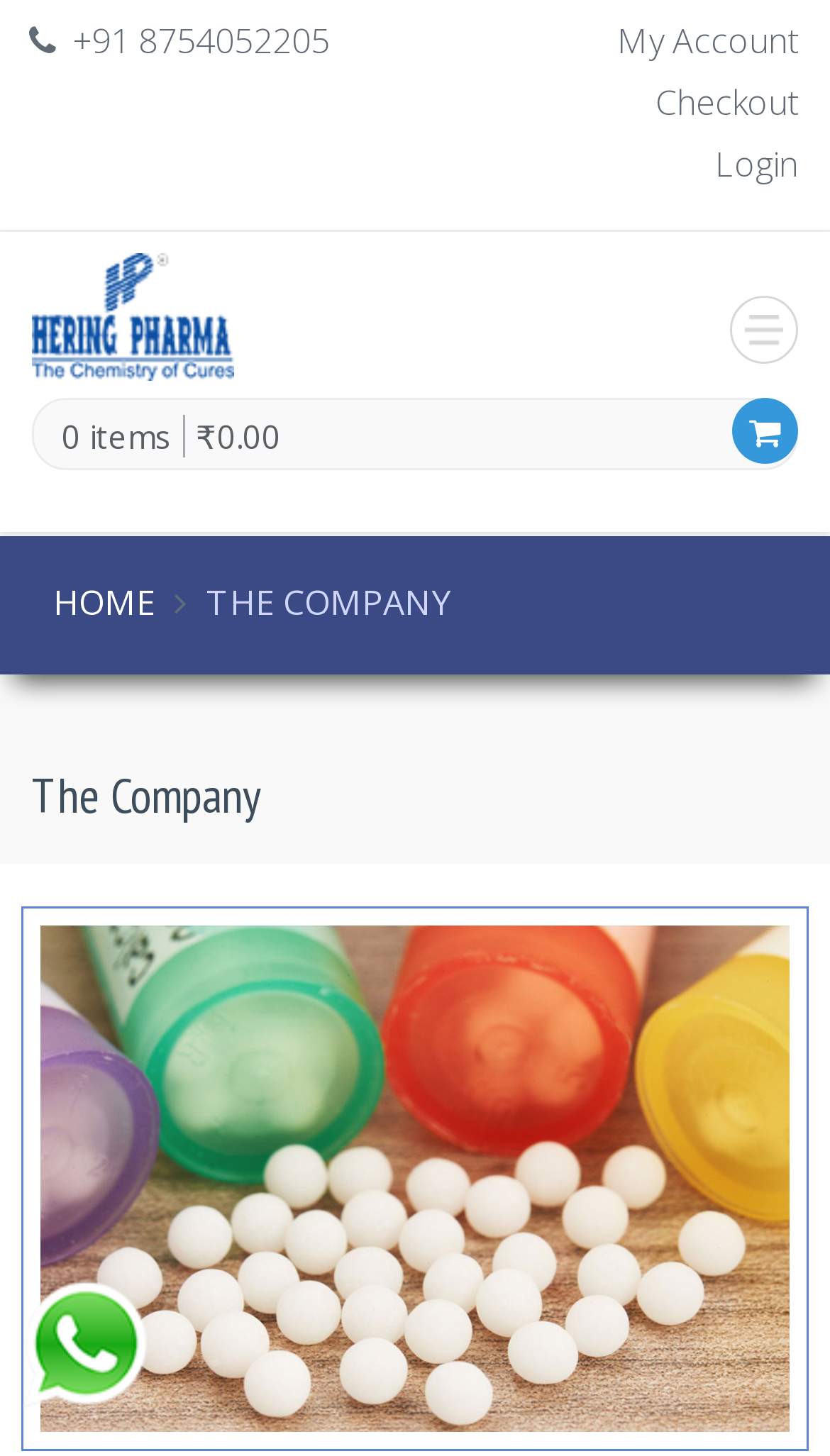Can you find the bounding box coordinates of the area I should click to execute the following instruction: "go to my account"?

[0.744, 0.012, 0.962, 0.044]